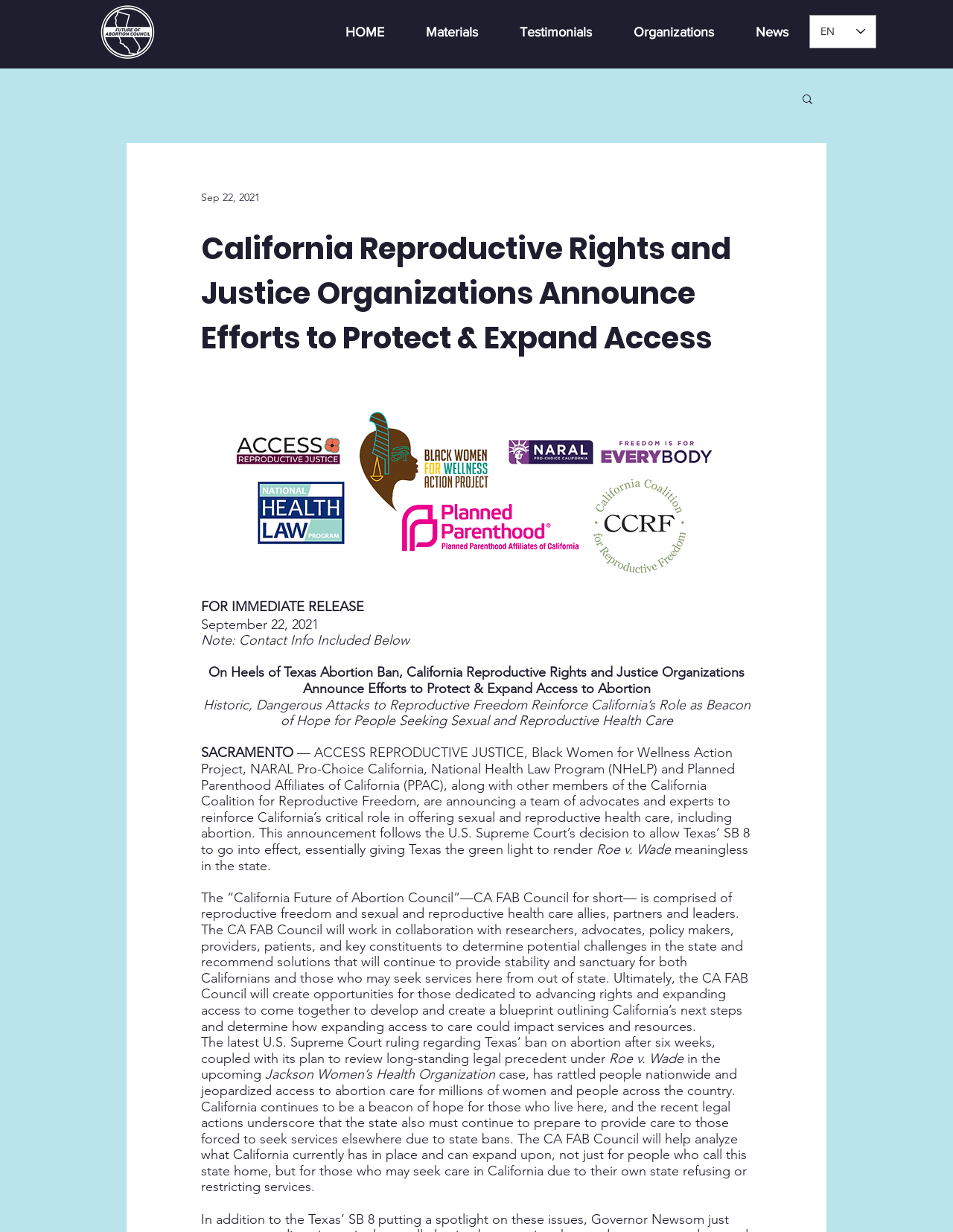Can you locate the main headline on this webpage and provide its text content?

California Reproductive Rights and Justice Organizations Announce Efforts to Protect & Expand Access